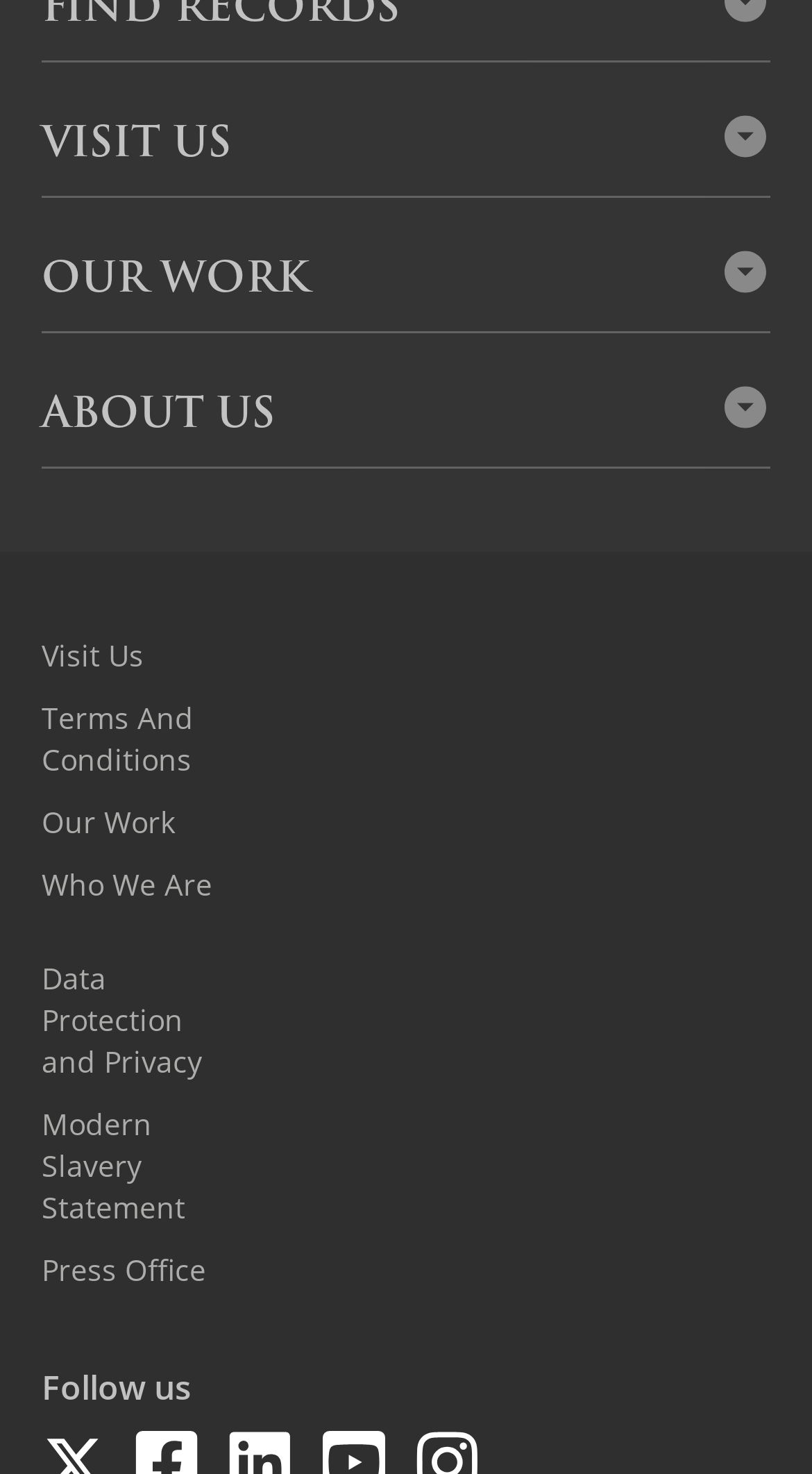Determine the bounding box coordinates of the section I need to click to execute the following instruction: "Contact us". Provide the coordinates as four float numbers between 0 and 1, i.e., [left, top, right, bottom].

[0.051, 0.405, 0.949, 0.45]